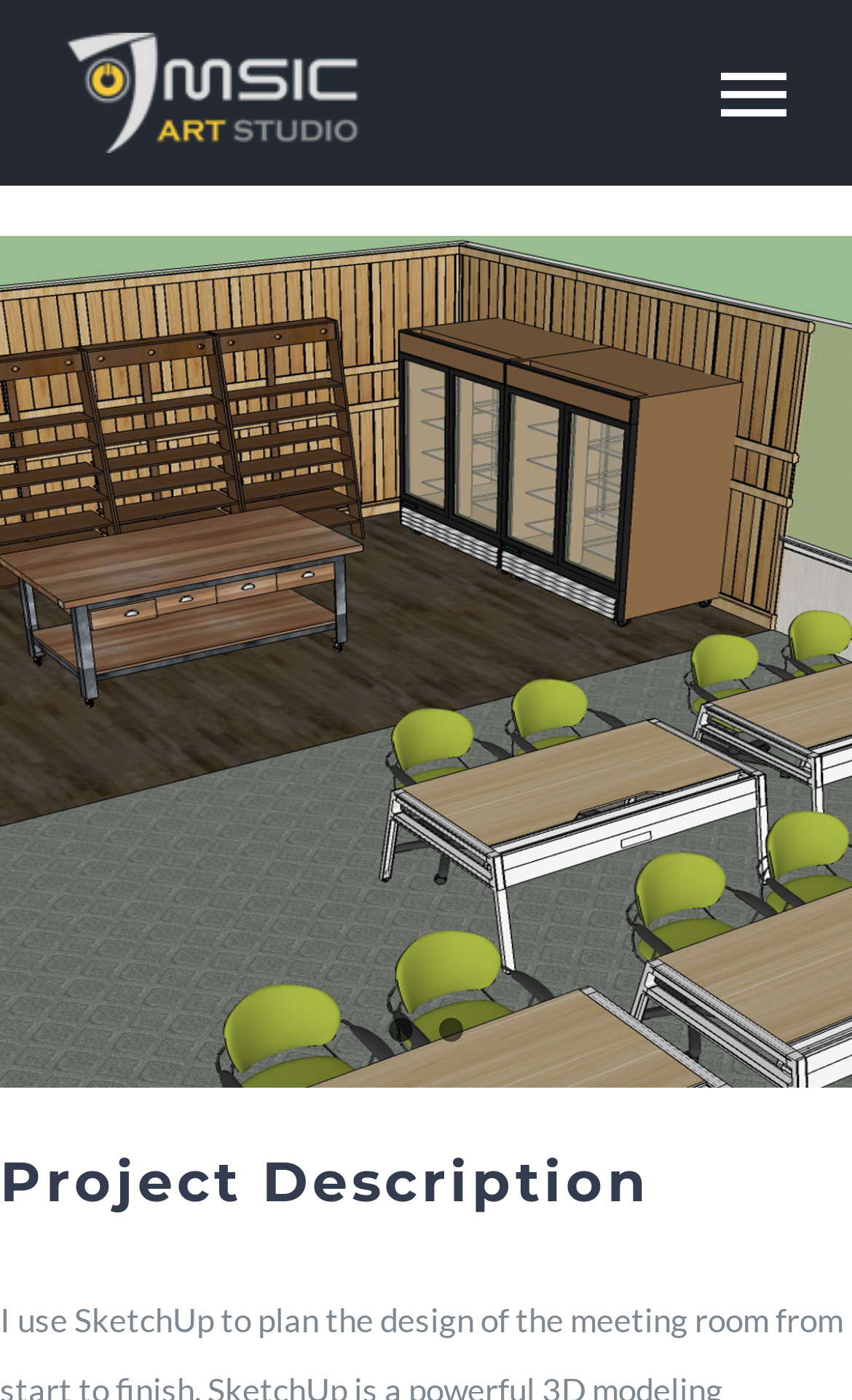Provide the bounding box coordinates for the area that should be clicked to complete the instruction: "Learn about term frequency inverse document frequency".

None